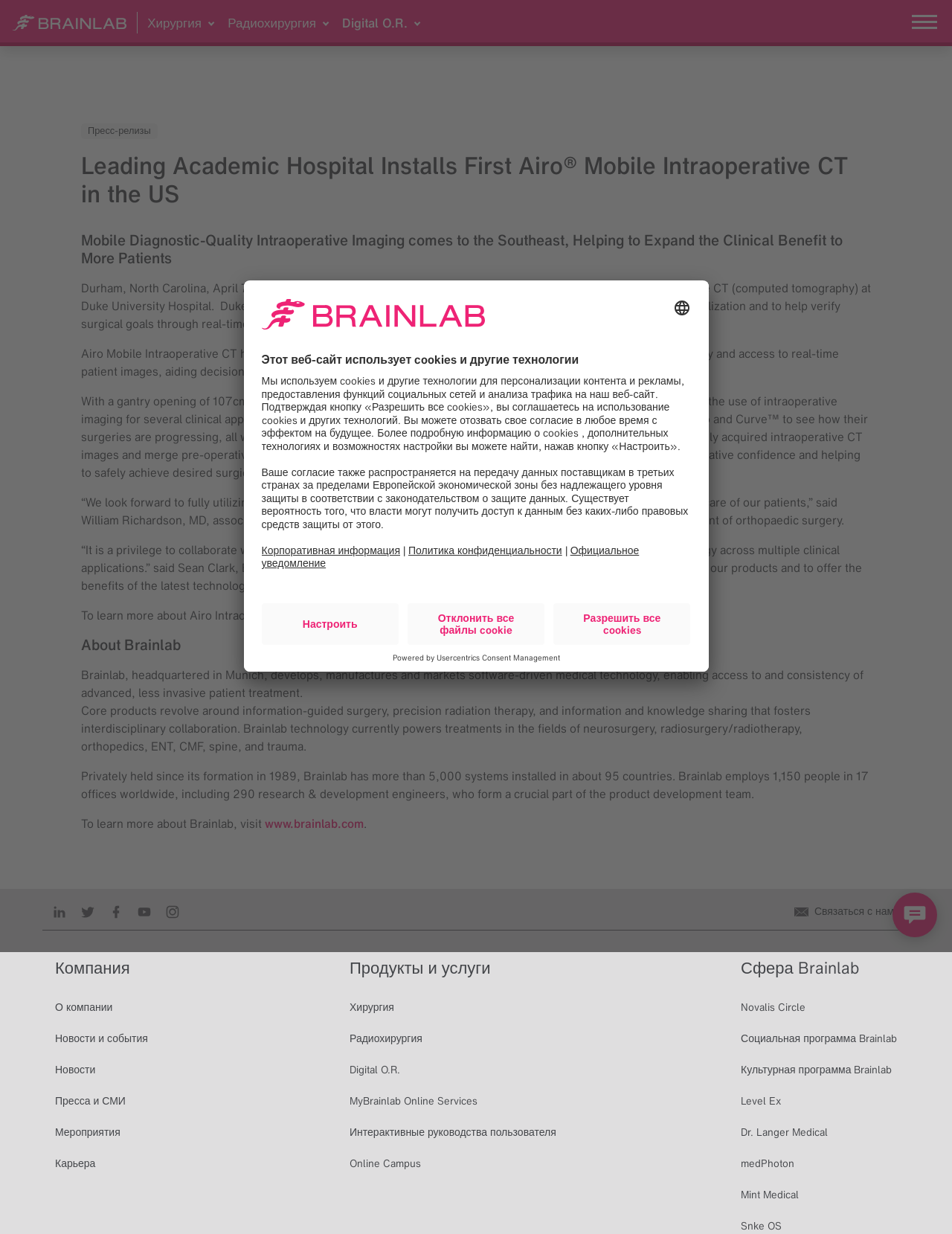Determine the bounding box coordinates for the region that must be clicked to execute the following instruction: "Visit Brainlab website".

[0.278, 0.661, 0.382, 0.674]